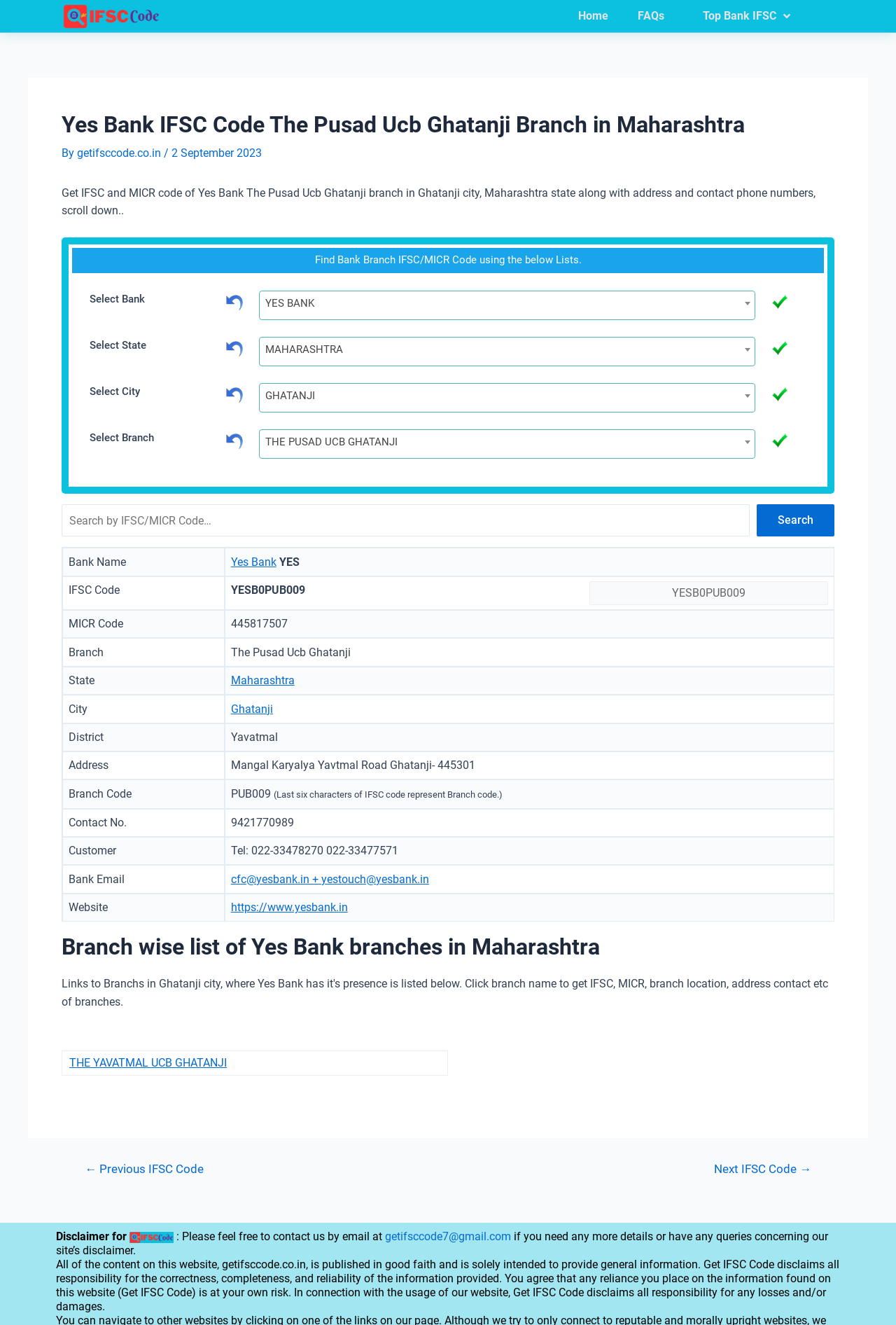What is the contact number of the branch?
Please use the image to provide a one-word or short phrase answer.

9421770989